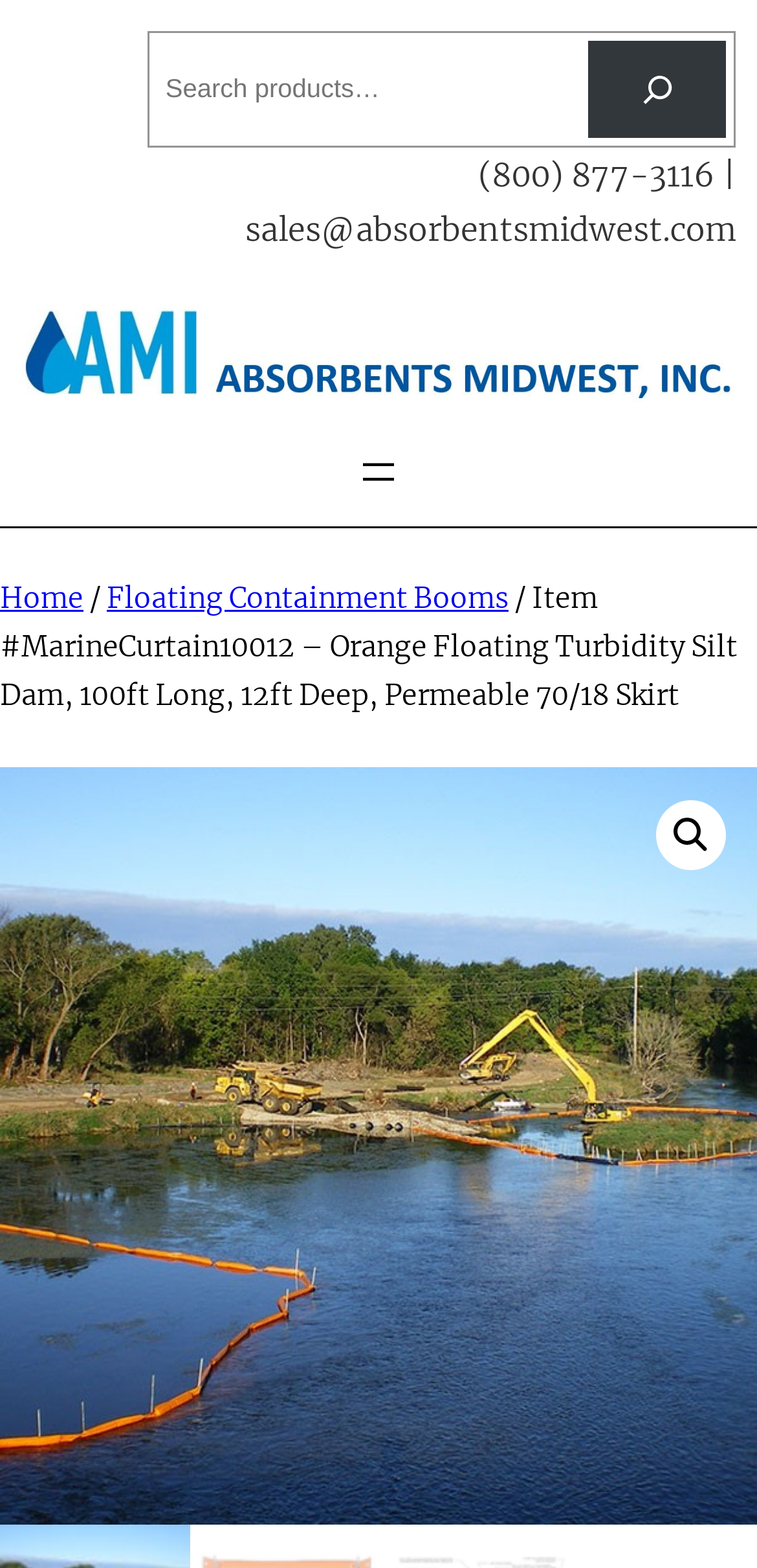Please identify the bounding box coordinates of the clickable region that I should interact with to perform the following instruction: "Contact Absorbents Midwest, Inc.". The coordinates should be expressed as four float numbers between 0 and 1, i.e., [left, top, right, bottom].

[0.324, 0.099, 0.973, 0.159]